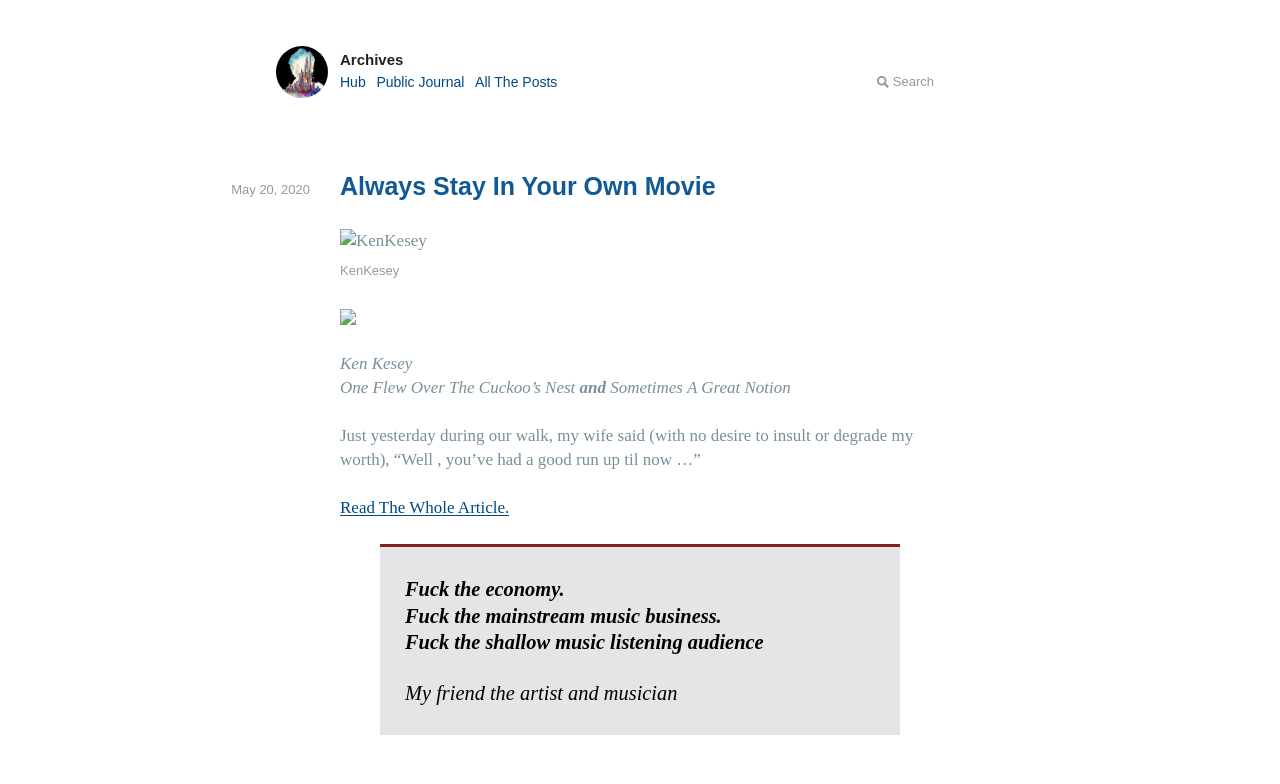Provide a thorough description of the webpage you see.

The webpage appears to be a blog or journal entry with a focus on literature and personal reflections. At the top, there is a navigation menu with links to "Archives", "Hub", "Public Journal", "All The Posts", and "Search". The "Archives" link is accompanied by a small image.

Below the navigation menu, there is a heading that reads "Always Stay In Your Own Movie". This is followed by a section that appears to be a book review or discussion. There is an image of Ken Kesey, and then three lines of text that read "Ken Kesey", "One Flew Over The Cuckoo’s Nest", and "and Sometimes A Great Notion". 

Next to the image of Ken Kesey, there is a paragraph of text that discusses a conversation the author had with their wife during a walk. The text is quite introspective and touches on themes of self-worth and personal growth.

Below this paragraph, there is a link to "Read The Whole Article", suggesting that the text is a preview or excerpt from a longer piece. 

The webpage also features a blockquote section that contains a series of statements that express frustration and disillusionment with various aspects of society, including the economy, the music industry, and the music listening audience. The blockquote section is separated from the rest of the content and appears to be a distinct section or aside.